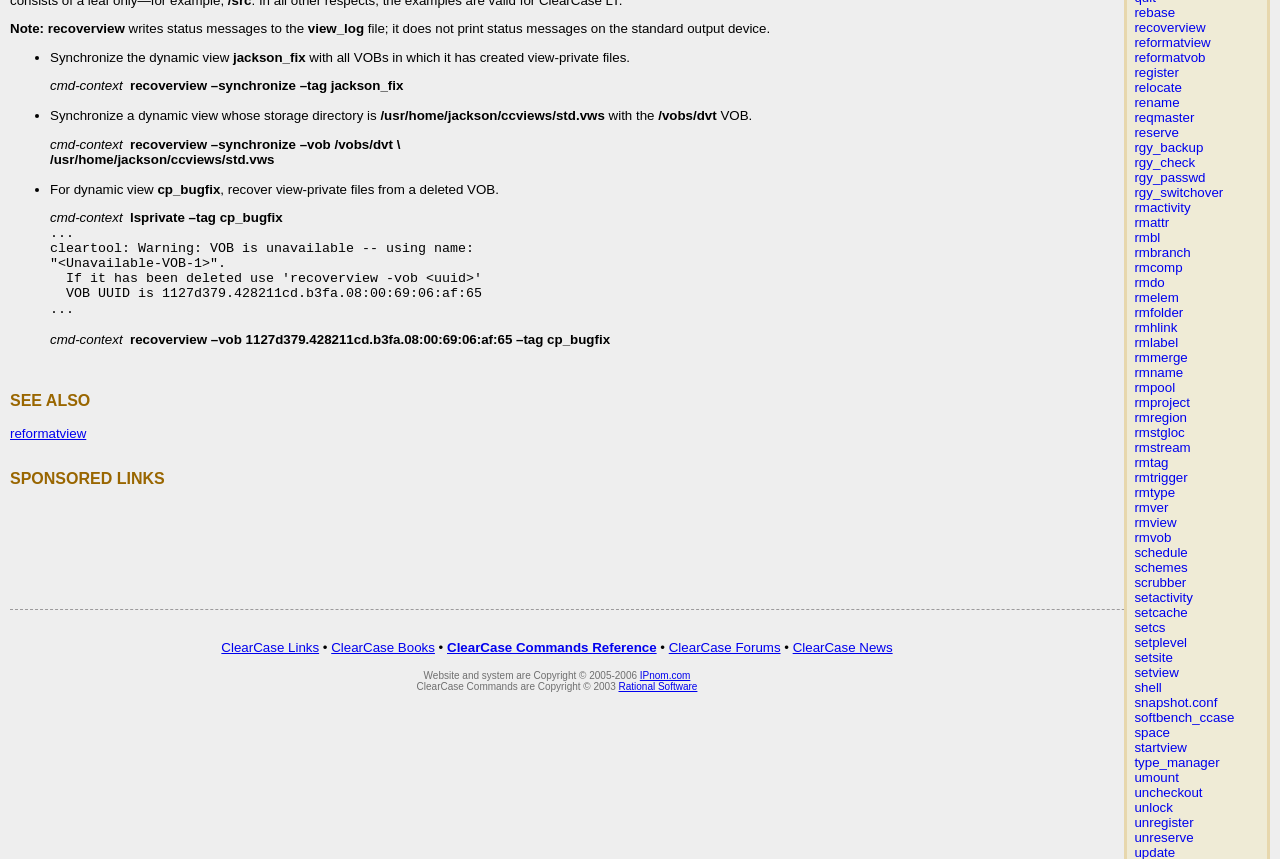Respond with a single word or phrase to the following question:
What is the last link on the webpage?

uncheckout